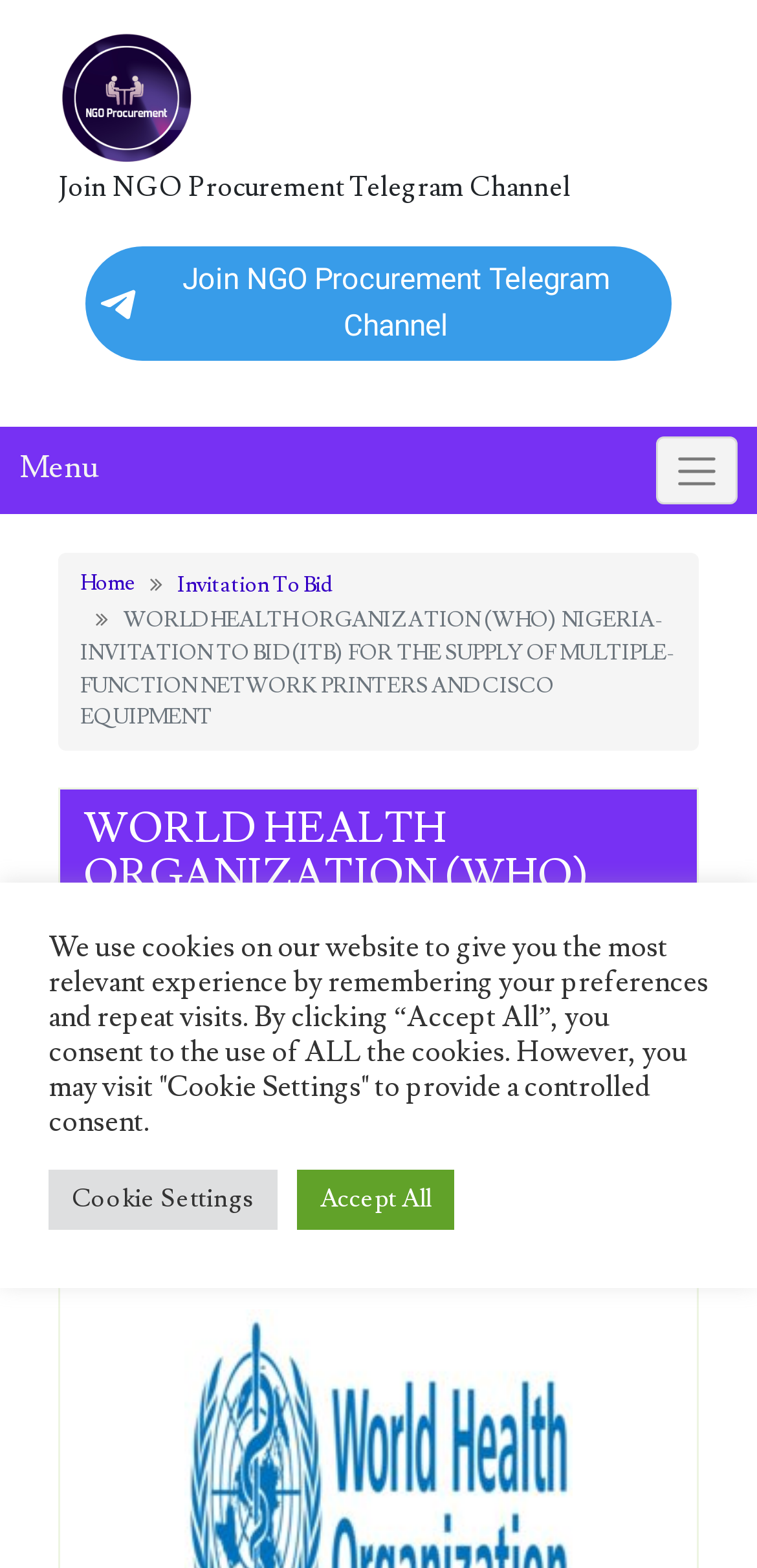What is the navigation element located at the top-right corner of the webpage?
Refer to the image and answer the question using a single word or phrase.

Menu